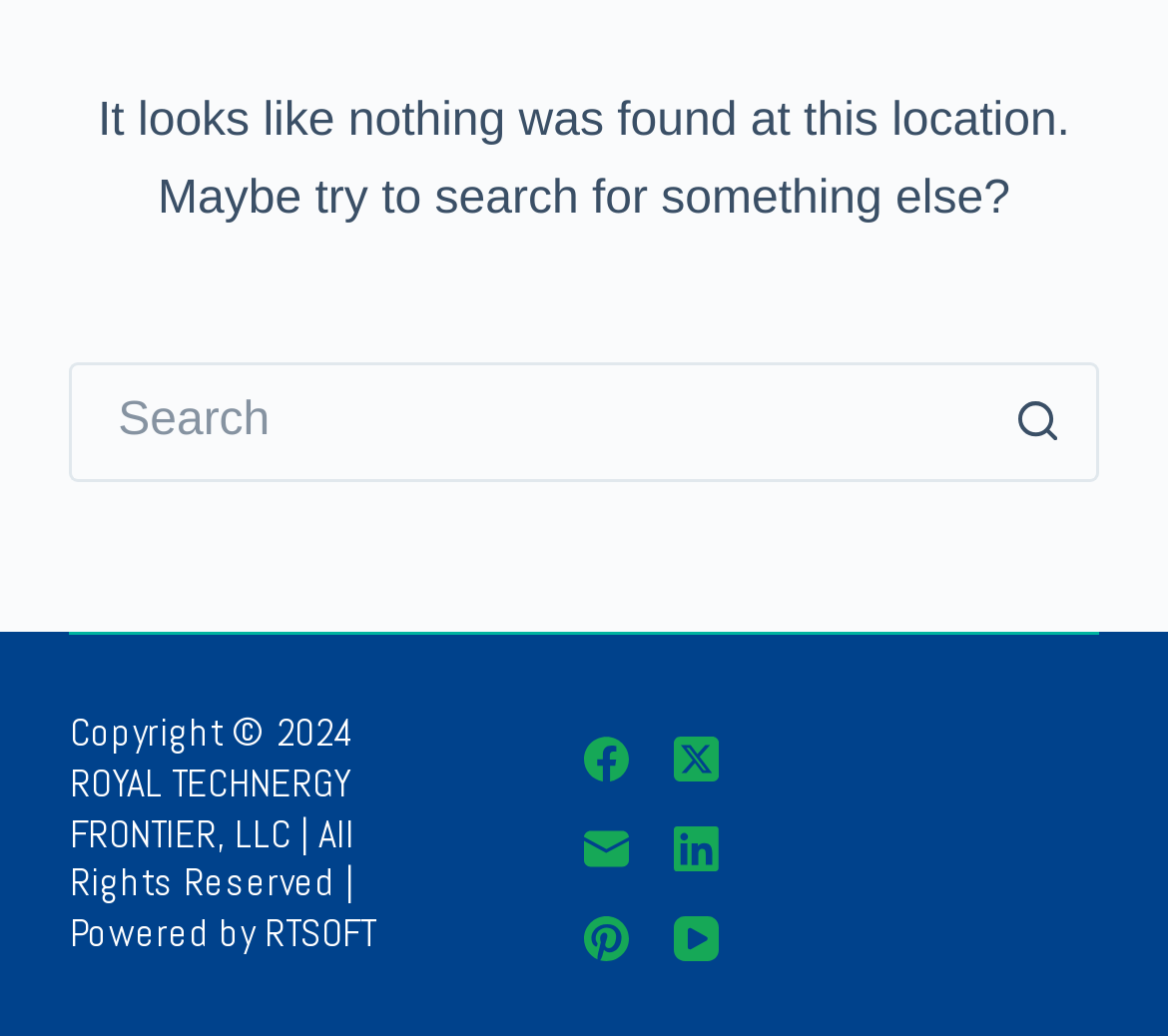Find the bounding box of the element with the following description: "aria-label="Search button"". The coordinates must be four float numbers between 0 and 1, formatted as [left, top, right, bottom].

[0.837, 0.349, 0.94, 0.465]